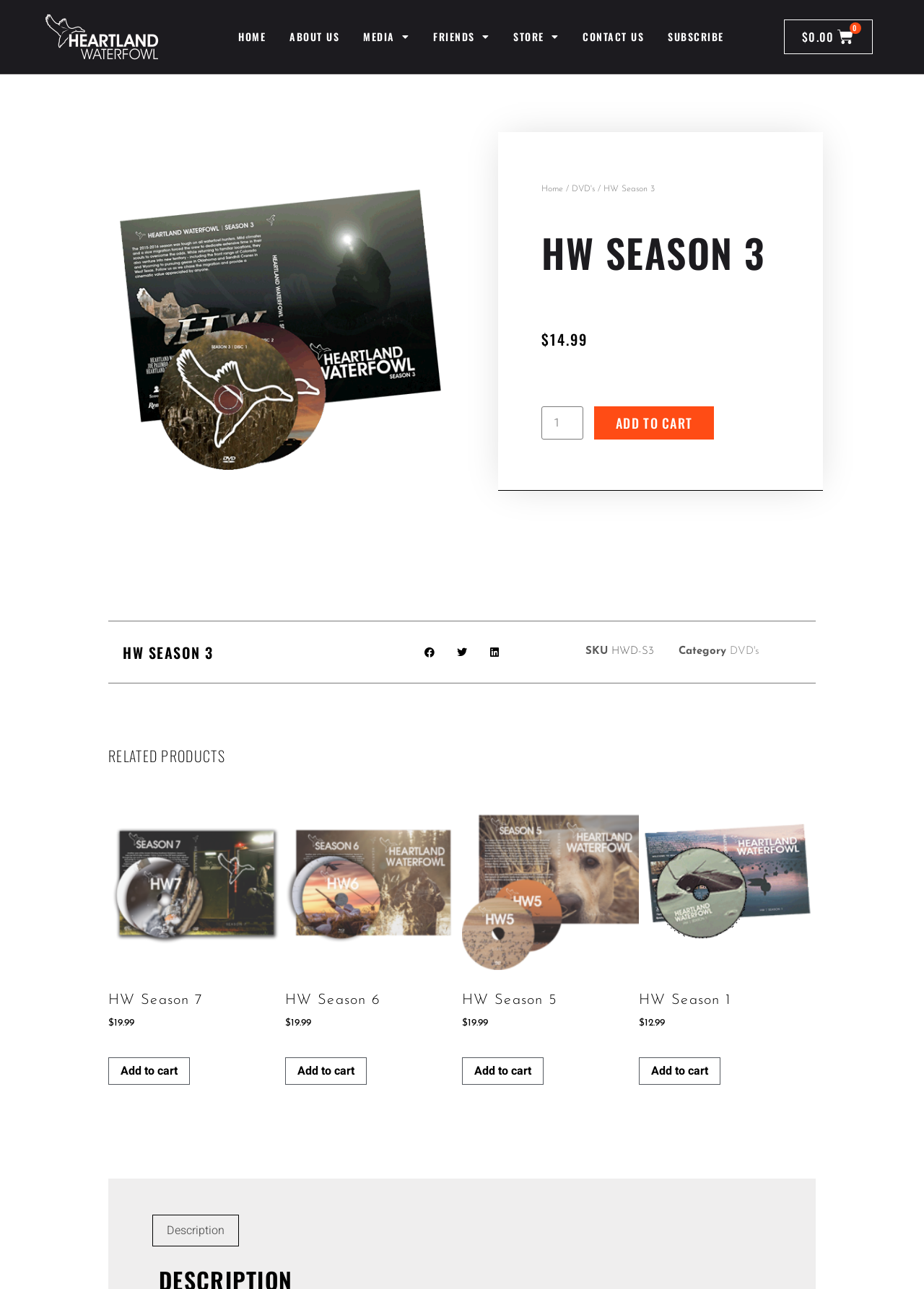Extract the primary header of the webpage and generate its text.

HW SEASON 3